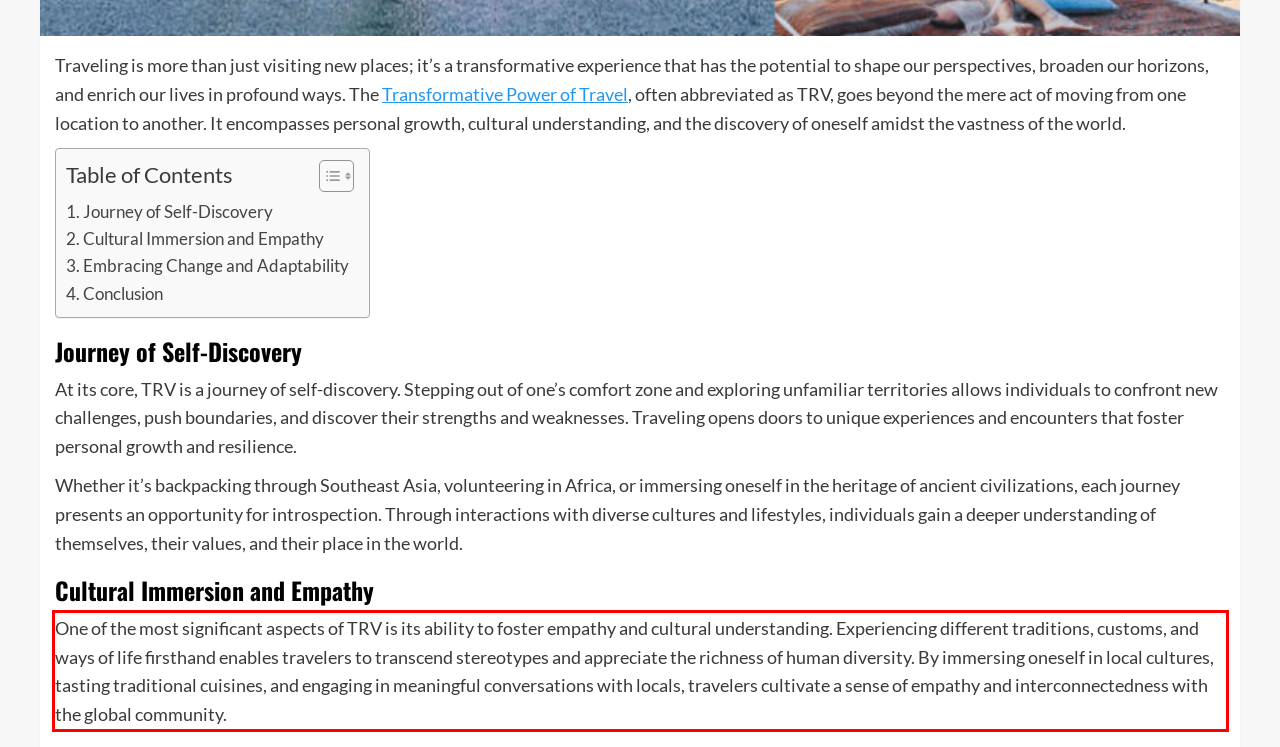There is a screenshot of a webpage with a red bounding box around a UI element. Please use OCR to extract the text within the red bounding box.

One of the most significant aspects of TRV is its ability to foster empathy and cultural understanding. Experiencing different traditions, customs, and ways of life firsthand enables travelers to transcend stereotypes and appreciate the richness of human diversity. By immersing oneself in local cultures, tasting traditional cuisines, and engaging in meaningful conversations with locals, travelers cultivate a sense of empathy and interconnectedness with the global community.